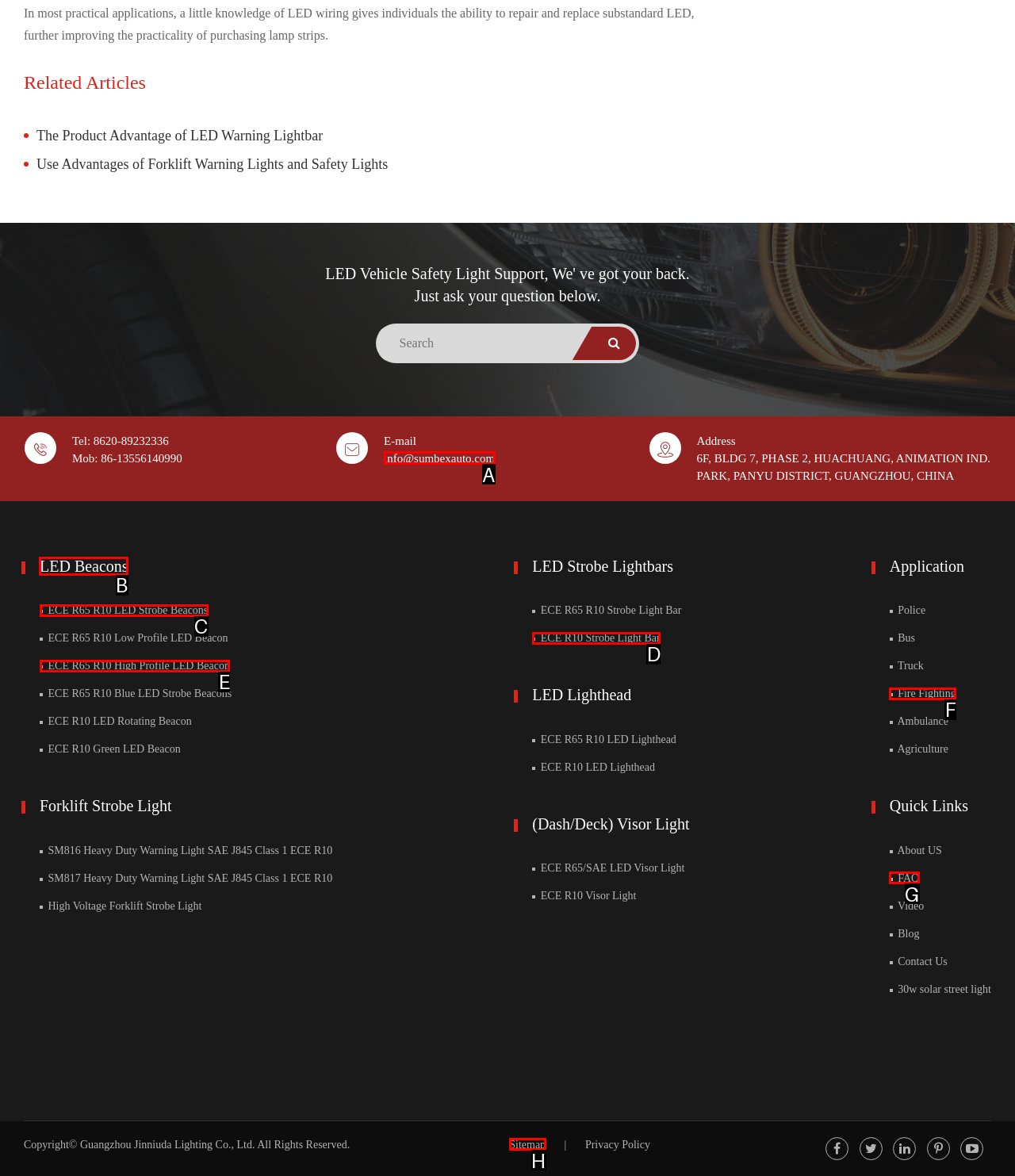Select the HTML element that should be clicked to accomplish the task: Learn about LED Beacons Reply with the corresponding letter of the option.

B